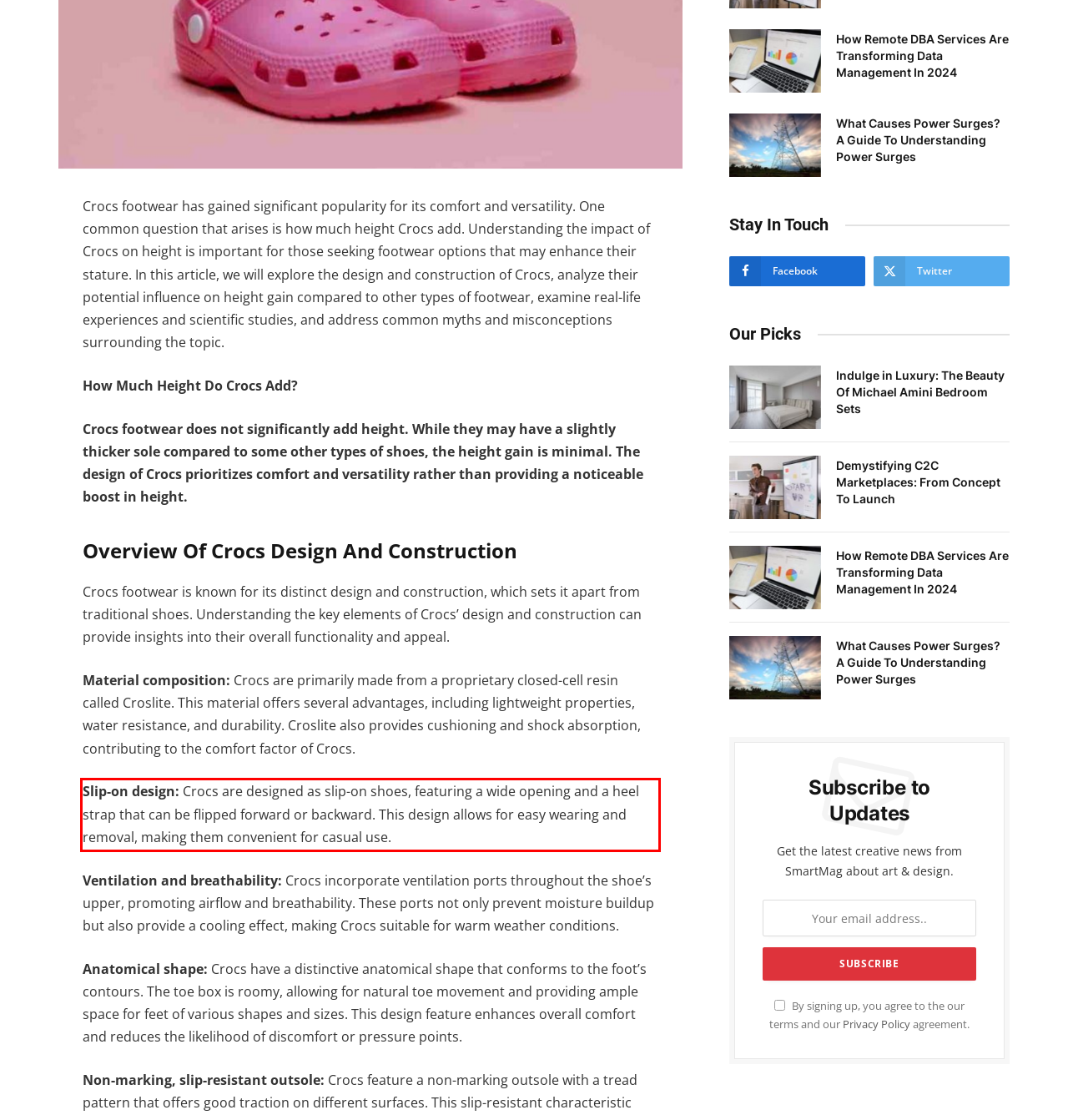Please look at the webpage screenshot and extract the text enclosed by the red bounding box.

Slip-on design: Crocs are designed as slip-on shoes, featuring a wide opening and a heel strap that can be flipped forward or backward. This design allows for easy wearing and removal, making them convenient for casual use.